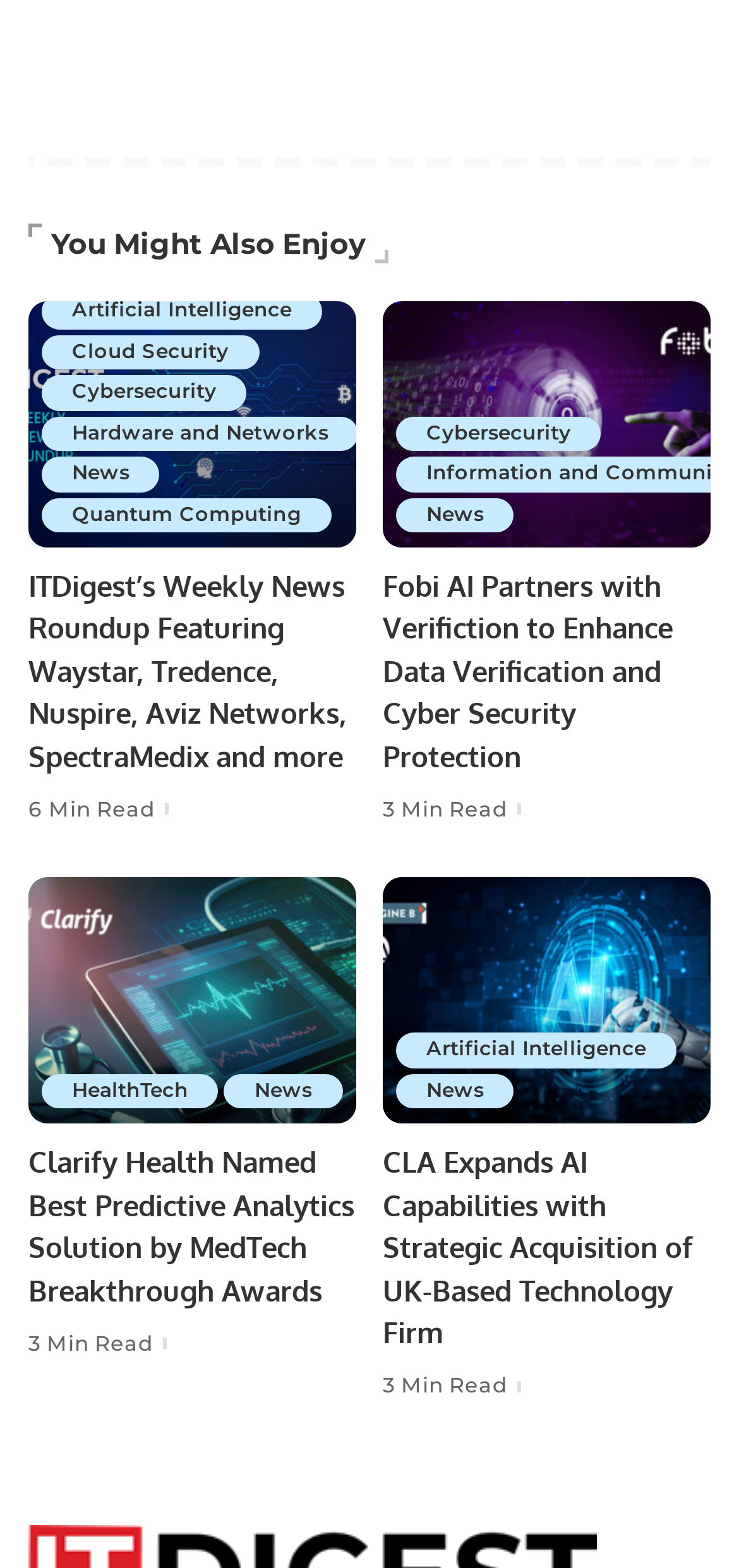Specify the bounding box coordinates for the region that must be clicked to perform the given instruction: "View the article about Fobi AI Partners with Verifiction".

[0.518, 0.192, 0.962, 0.349]